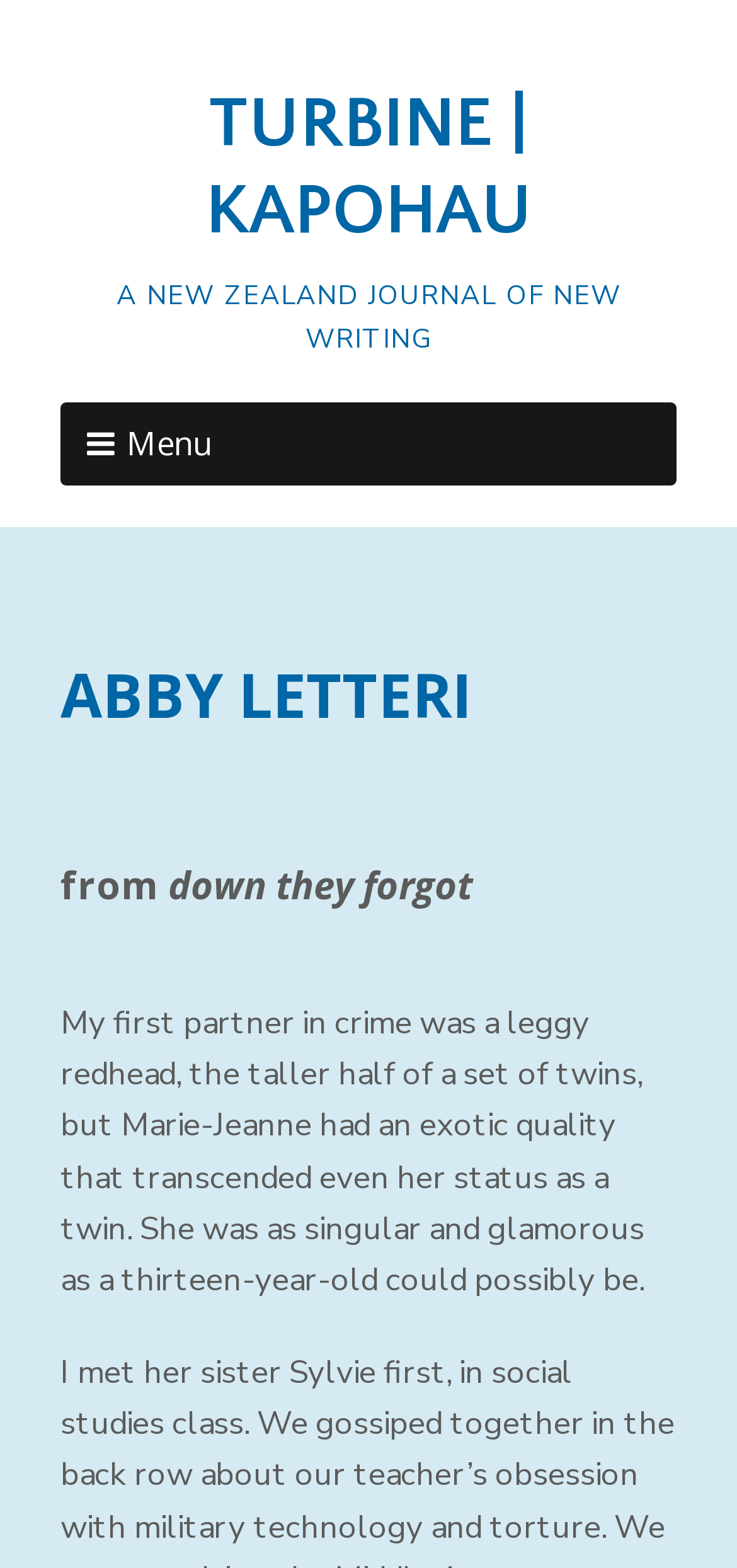Give a one-word or short-phrase answer to the following question: 
What is the name of the author?

Abby Letteri